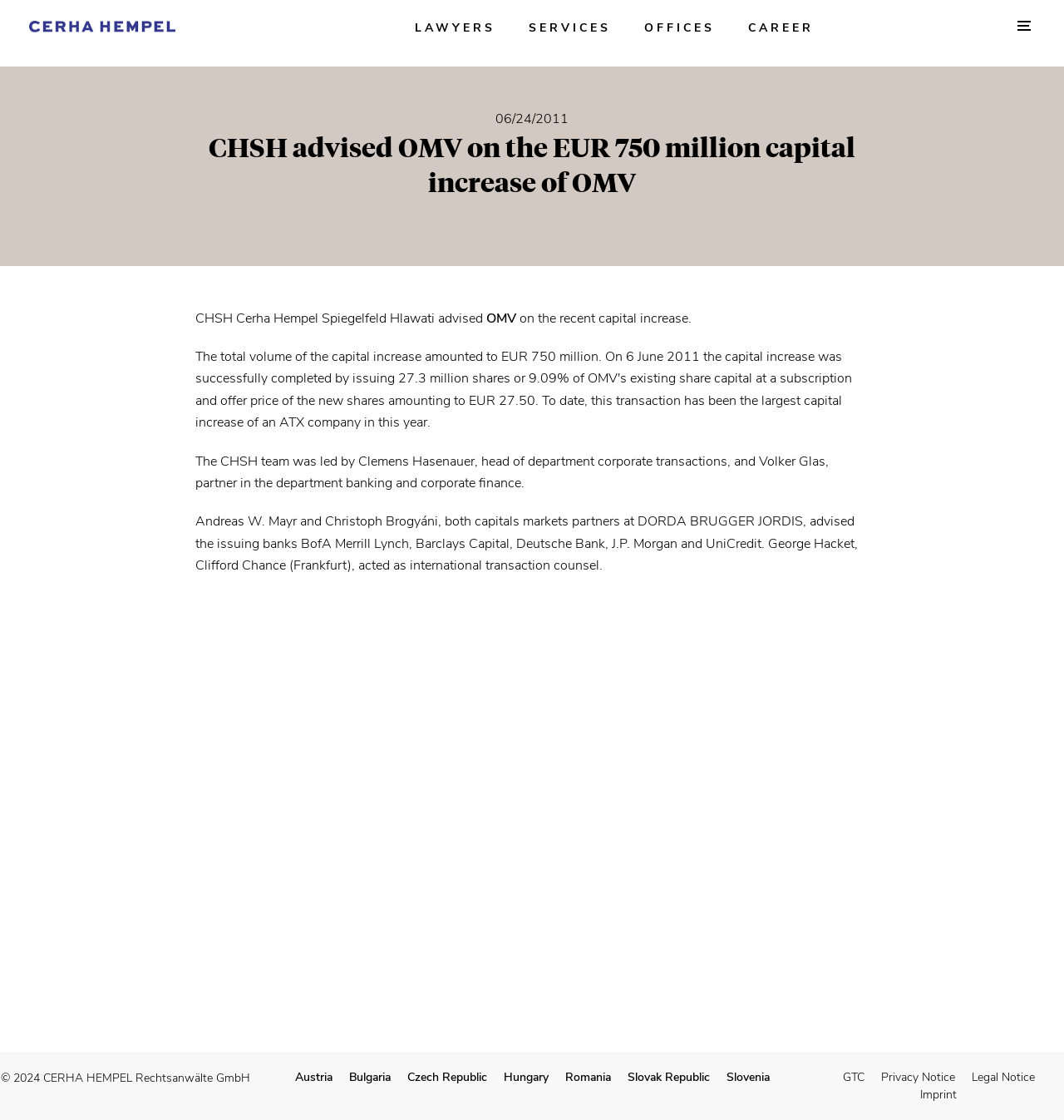Produce an extensive caption that describes everything on the webpage.

This webpage appears to be a news article or press release from a law firm, CERHA HEMPEL Rechtsanwälte GmbH. At the top, there is a logo of the law firm, accompanied by a set of navigation links, including "LAWYERS", "SERVICES", "OFFICES", and "CAREER". 

Below the navigation links, there is a prominent heading that reads "CHSH advised OMV on the EUR 750 million capital increase of OMV". This heading is followed by a brief summary of the article, which states that CHSH Cerha Hempel Spiegelfeld Hlawati advised OMV on the recent capital increase.

The main content of the article is divided into three paragraphs. The first paragraph describes the role of CHSH in the capital increase, led by Clemens Hasenauer and Volker Glas. The second paragraph mentions the involvement of other law firms, including DORDA BRUGGER JORDIS and Clifford Chance, in advising the issuing banks. The third paragraph is empty, except for a non-breaking space character.

At the bottom of the page, there is a copyright notice, "© 2024 CERHA HEMPEL Rechtsanwälte GmbH", followed by a set of links to different countries, including Austria, Bulgaria, Czech Republic, and others. There are also links to "GTC", "Privacy Notice", "Legal Notice", and "Imprint" at the bottom.